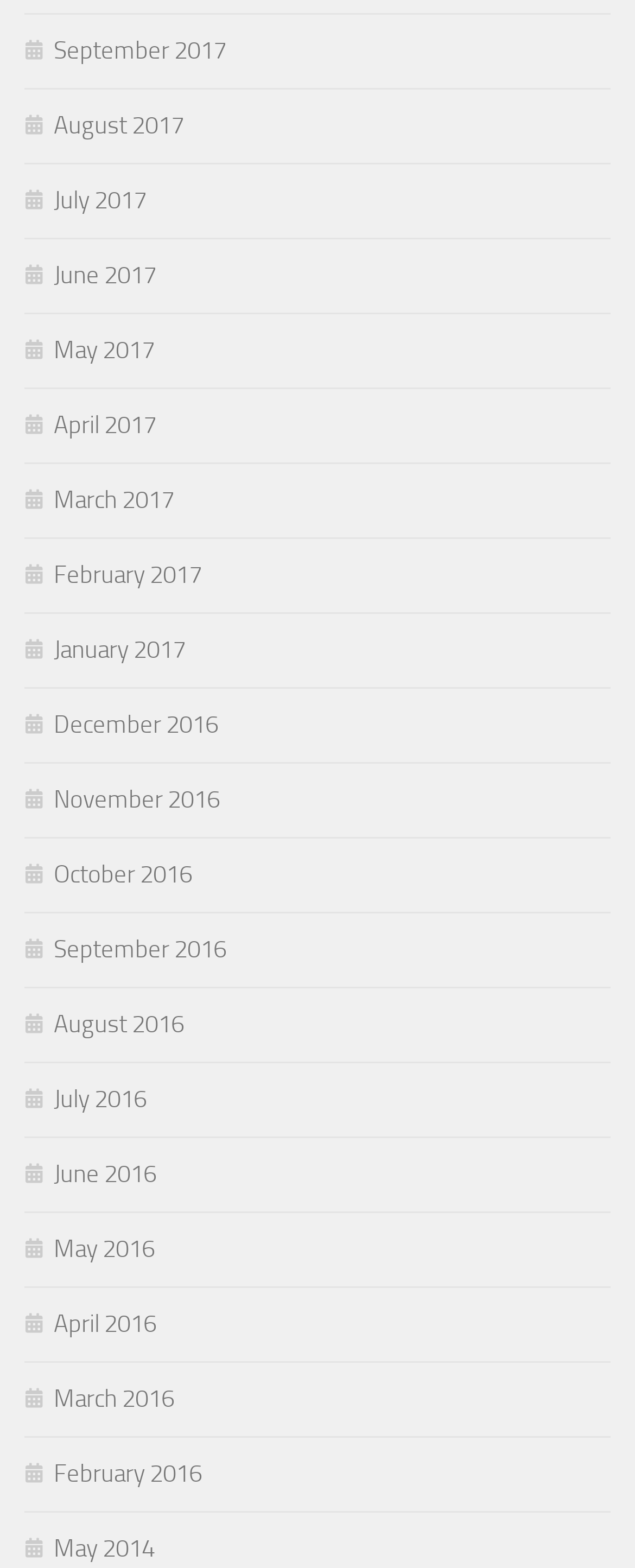Answer in one word or a short phrase: 
What is the position of the link 'June 2016'?

Below 'May 2016'